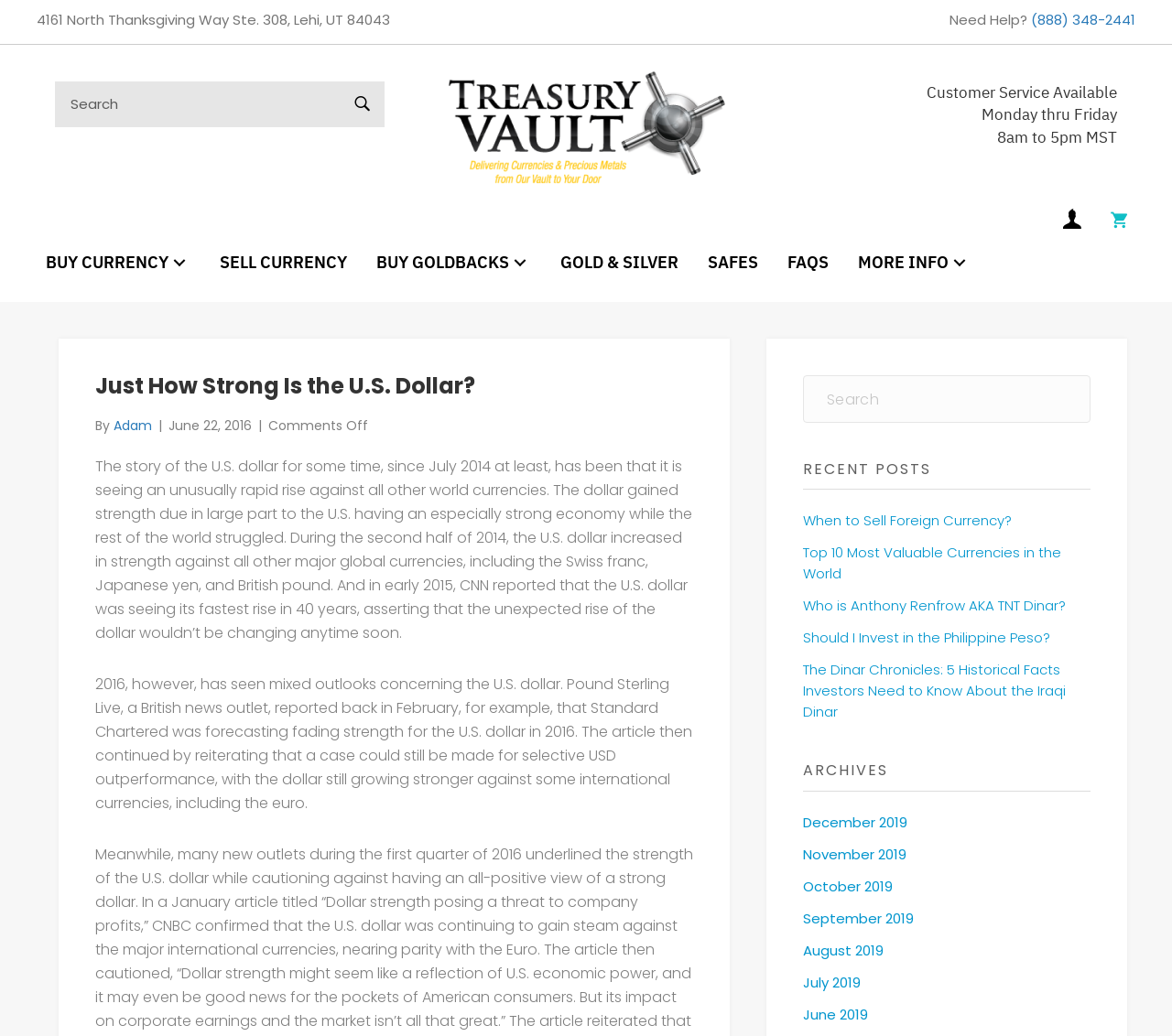Find the bounding box coordinates for the area that must be clicked to perform this action: "Call customer service".

[0.88, 0.01, 0.969, 0.028]